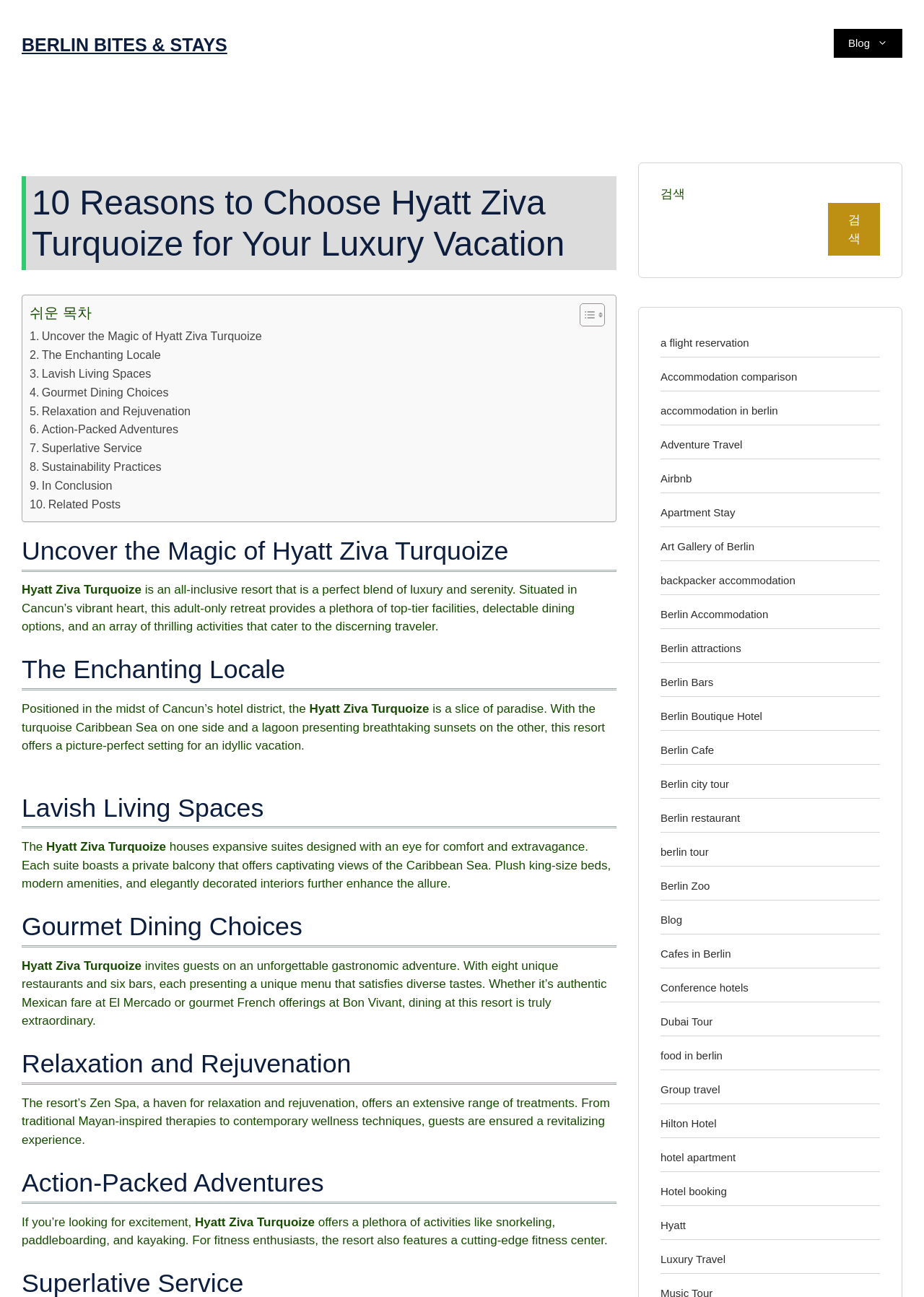Find the bounding box coordinates of the UI element according to this description: "hotel apartment".

[0.715, 0.888, 0.796, 0.897]